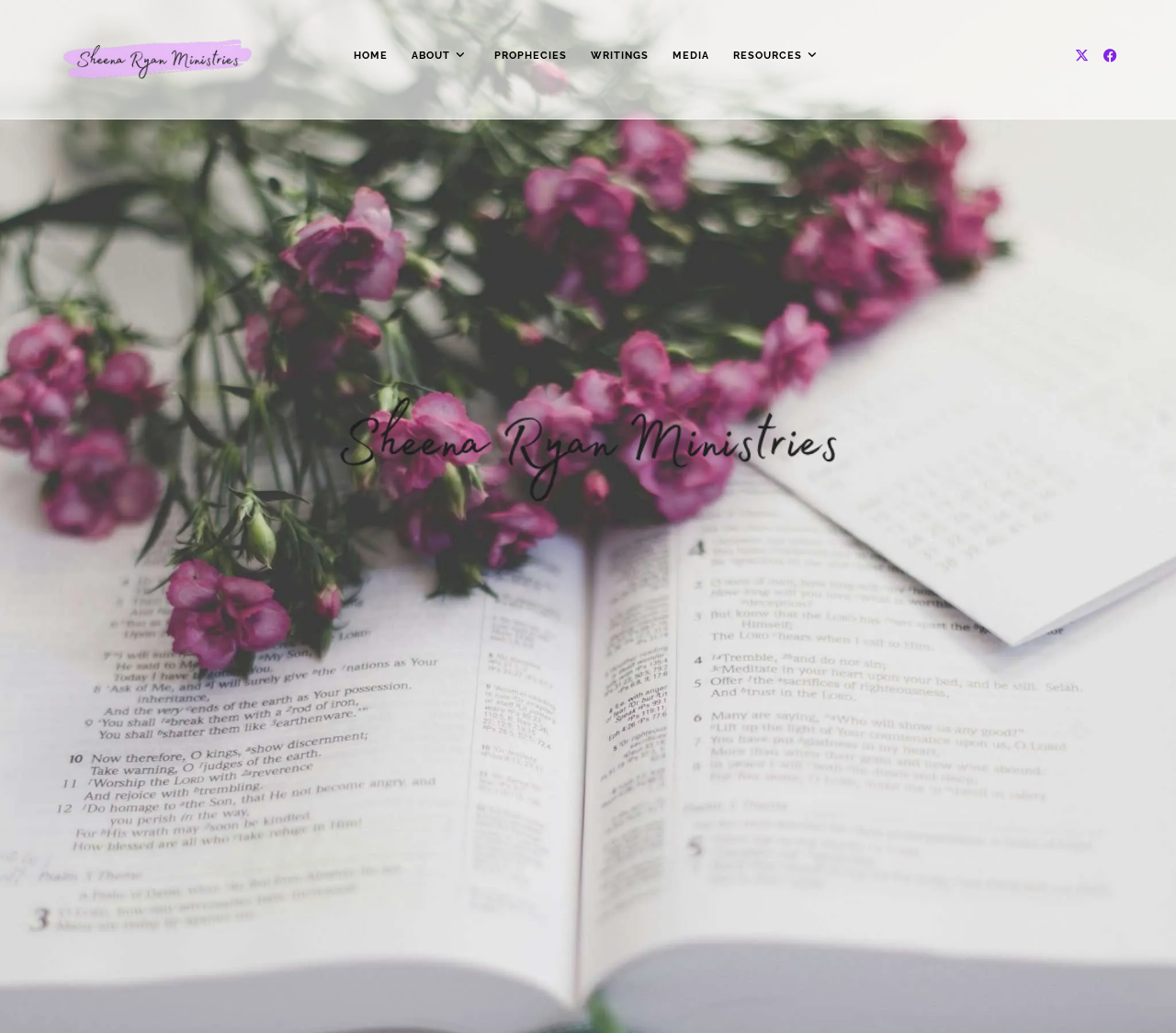Find the bounding box coordinates of the clickable area that will achieve the following instruction: "Read articles".

None